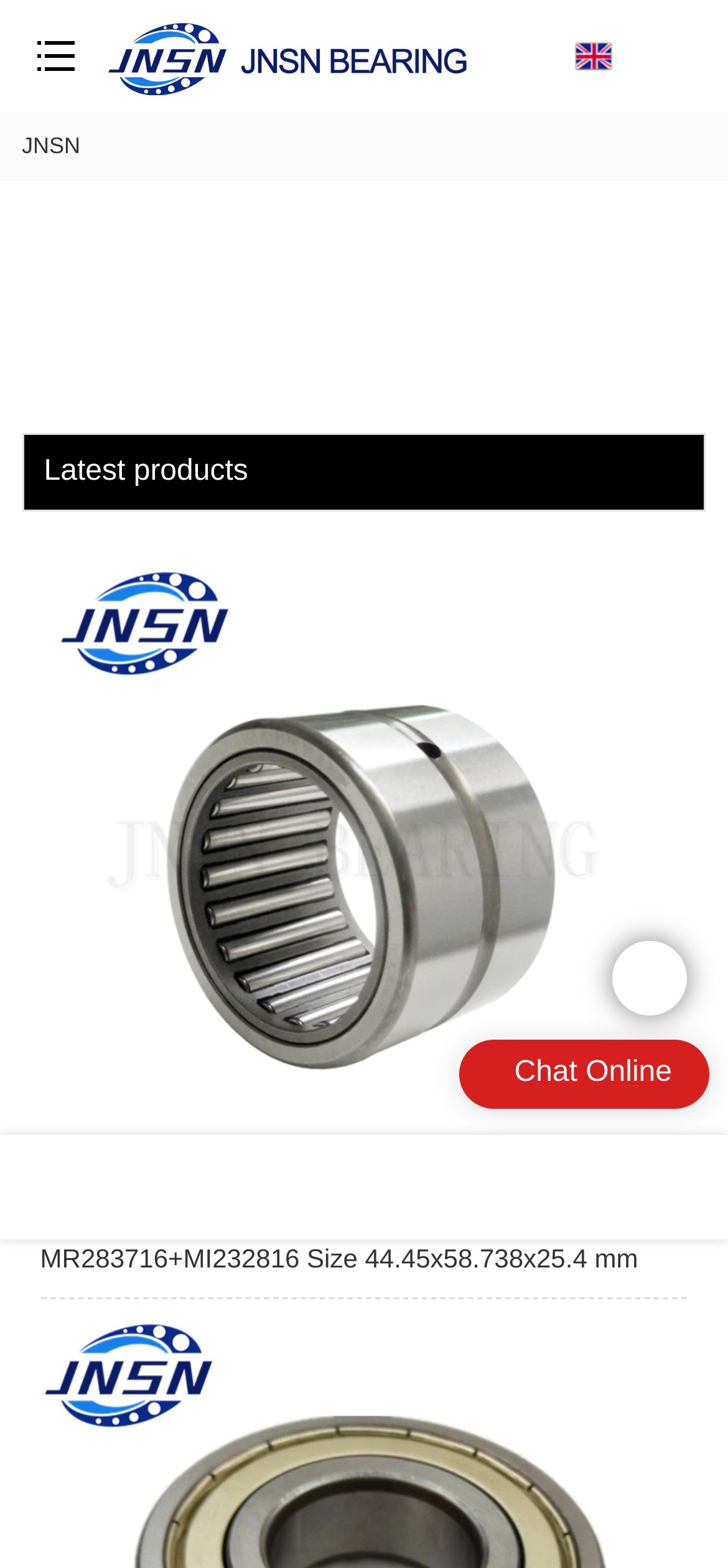Identify the bounding box coordinates for the UI element described as follows: JNSN. Use the format (top-left x, top-left y, bottom-right x, bottom-right y) and ensure all values are floating point numbers between 0 and 1.

[0.03, 0.085, 0.11, 0.101]